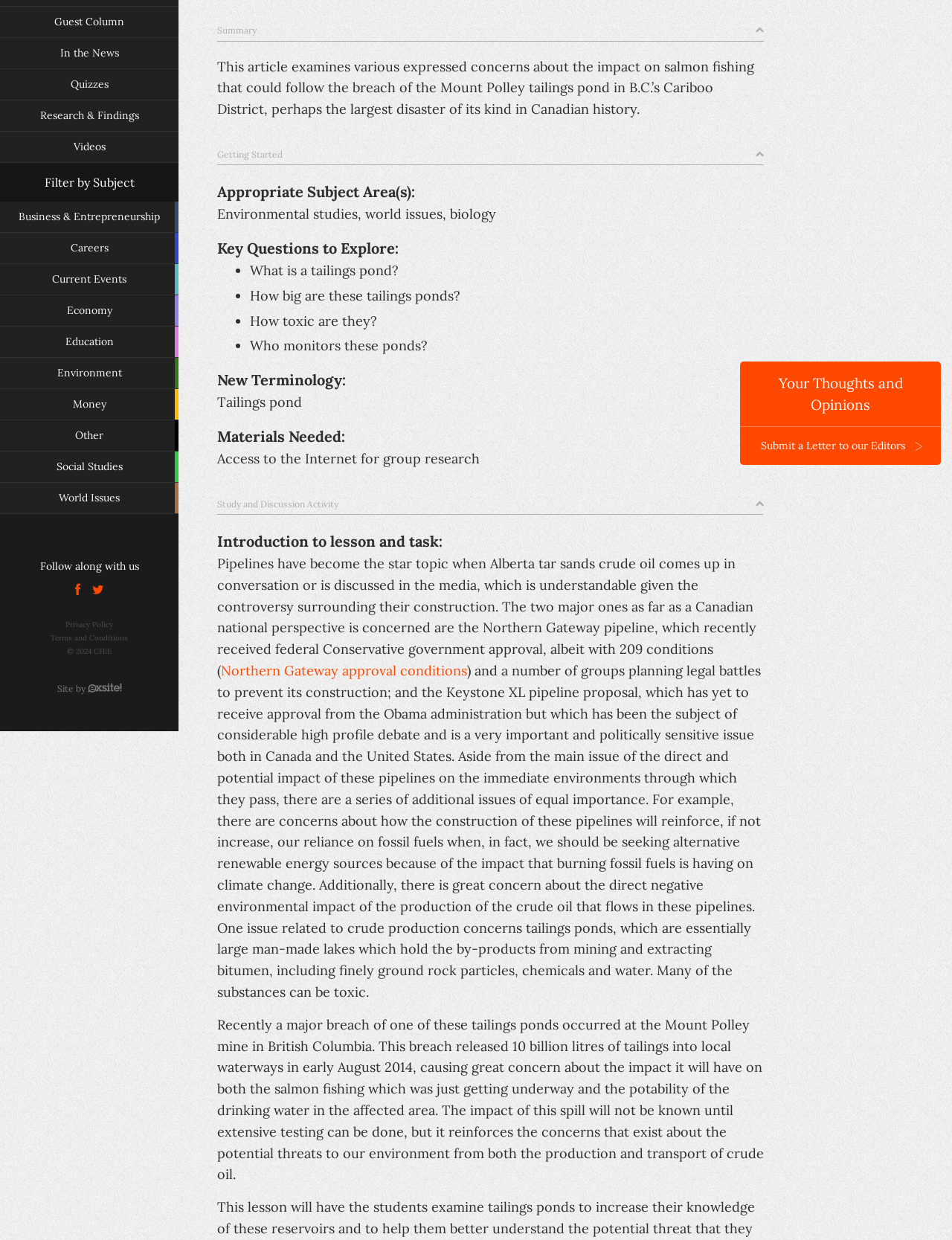Identify the bounding box coordinates for the UI element described as: "World Issues".

[0.0, 0.39, 0.188, 0.414]